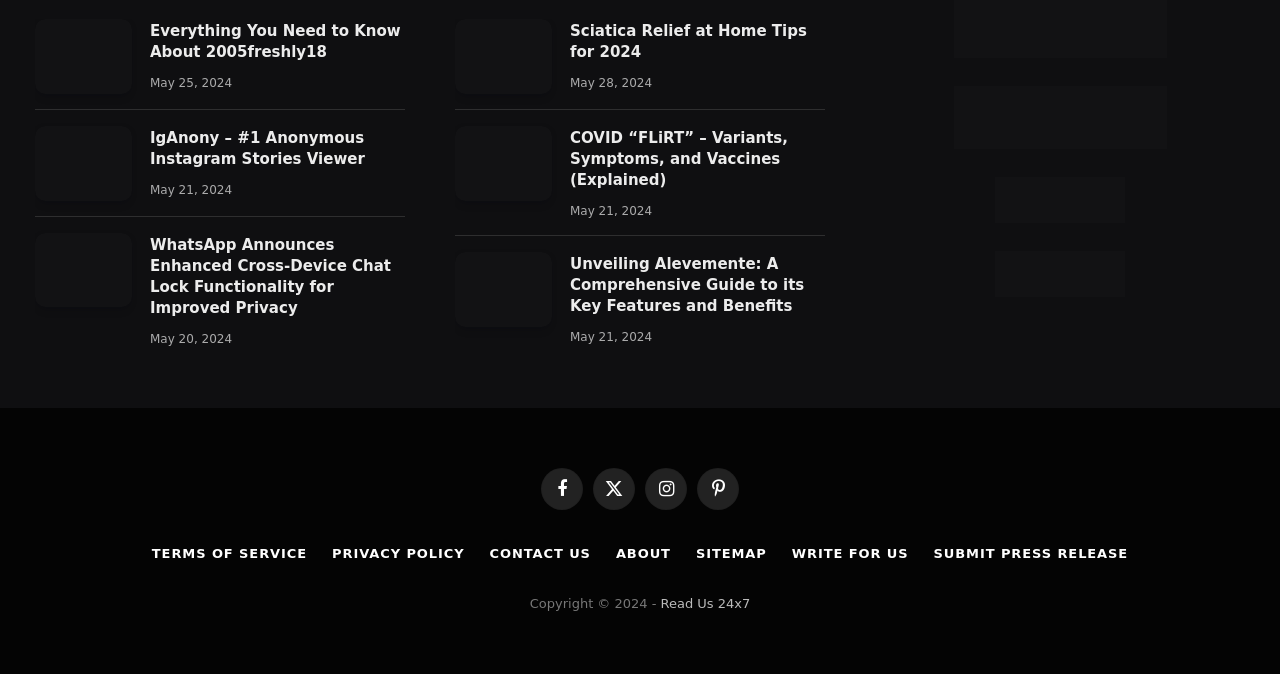Please determine the bounding box coordinates of the clickable area required to carry out the following instruction: "Visit the Facebook page". The coordinates must be four float numbers between 0 and 1, represented as [left, top, right, bottom].

[0.423, 0.694, 0.455, 0.756]